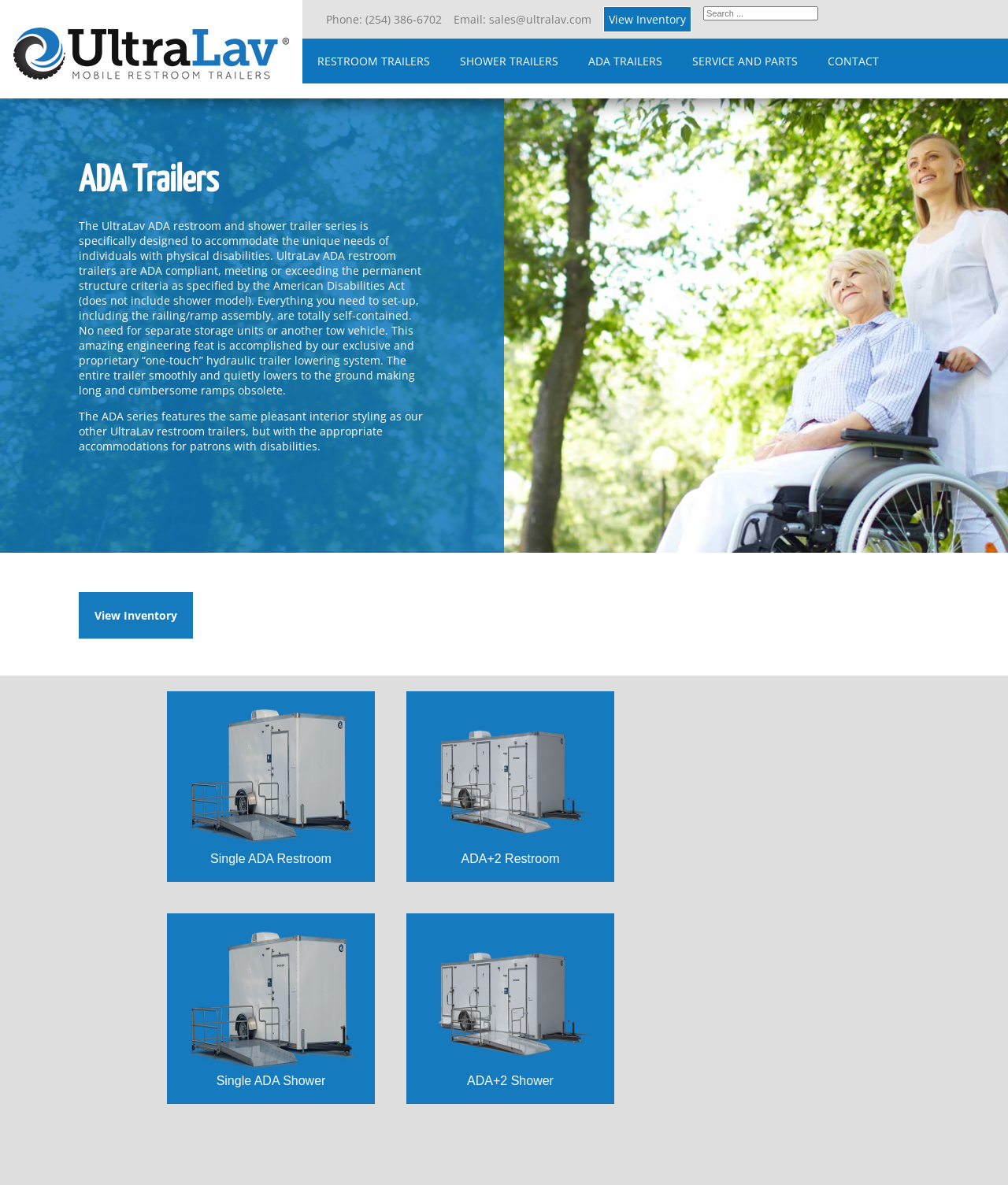How many shower trailer models are displayed on this webpage?
Using the picture, provide a one-word or short phrase answer.

Two